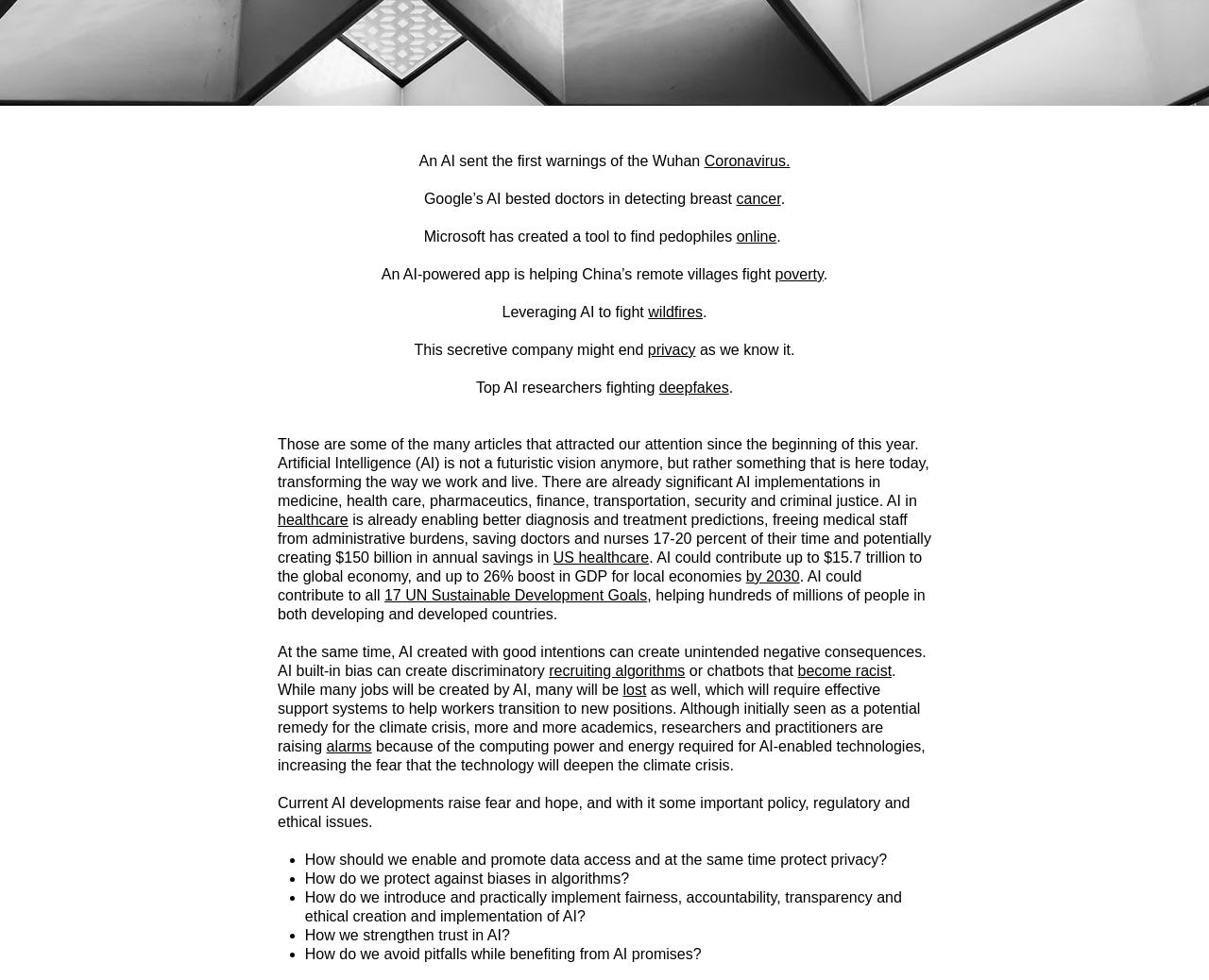Return the bounding box coordinates of the UI element that corresponds to this description: "recruiting algorithms". The coordinates must be given as four float numbers in the range of 0 and 1, [left, top, right, bottom].

[0.454, 0.676, 0.567, 0.693]